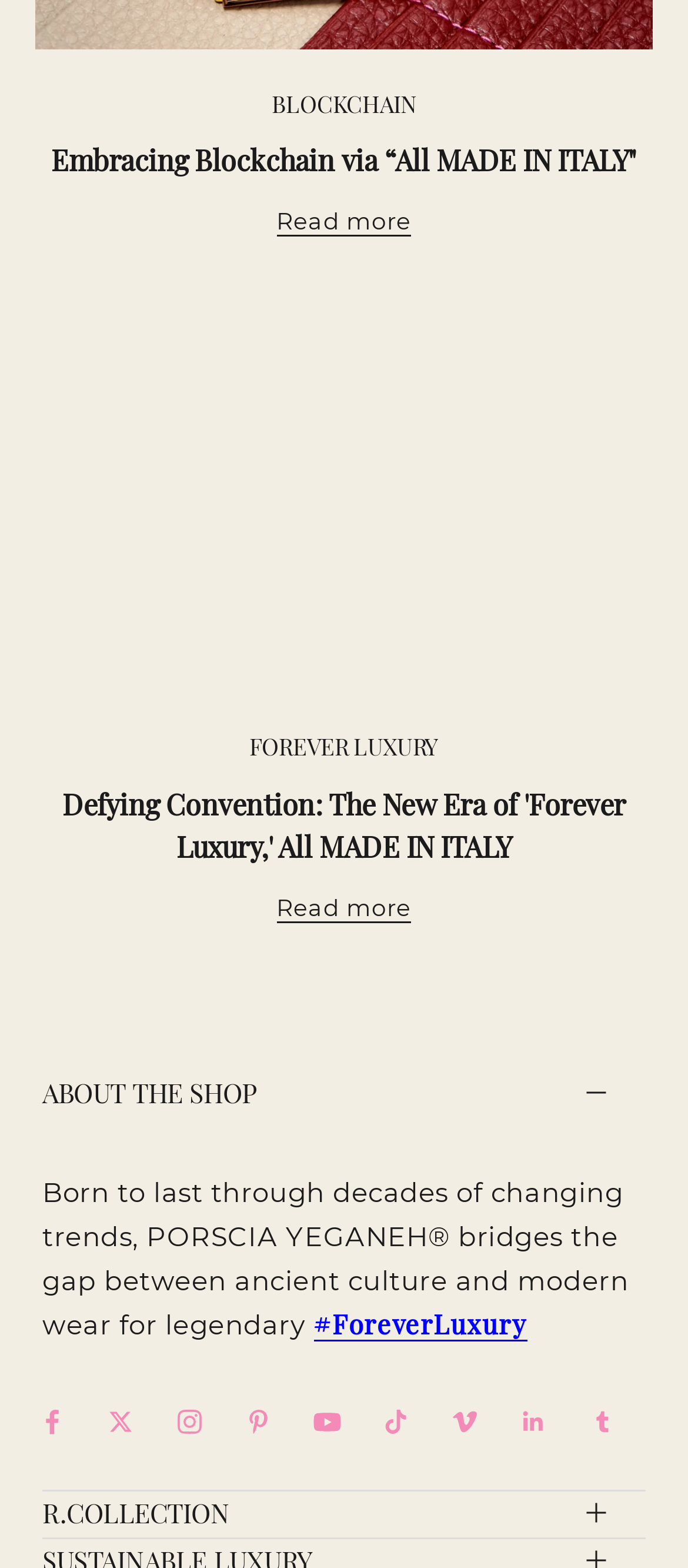Calculate the bounding box coordinates of the UI element given the description: "BLOCKCHAIN".

[0.395, 0.054, 0.605, 0.079]